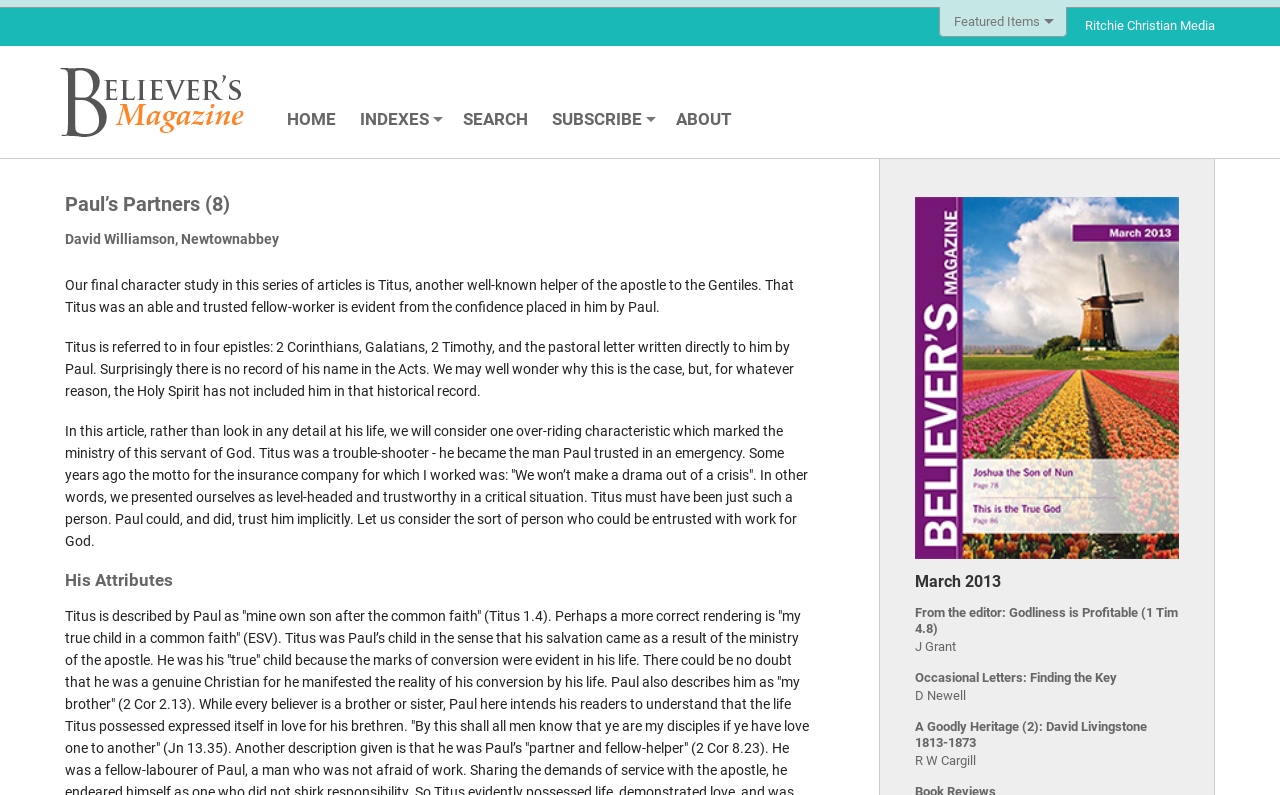Using the information shown in the image, answer the question with as much detail as possible: What is the name of the magazine?

The name of the magazine can be found in the logo image at the top left of the webpage, which is described as 'Believer's Magazine Logo'.